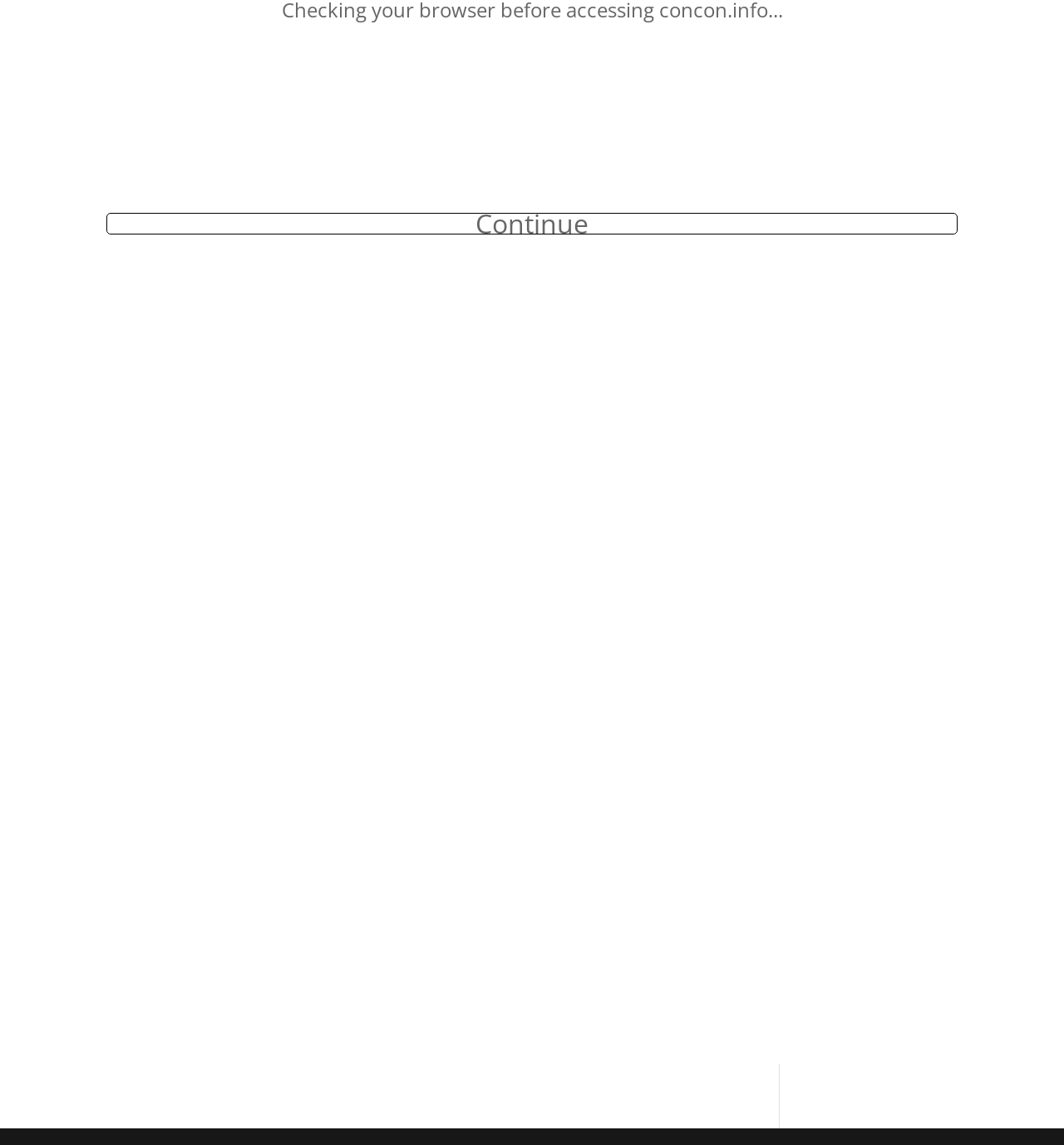Given the content of the image, can you provide a detailed answer to the question?
Who is the keynote presenter mentioned?

The webpage mentions a keynote presentation by Professor Larry Lessig, which was part of the conference on a U.S. Constitutional Convention at Harvard Law School.